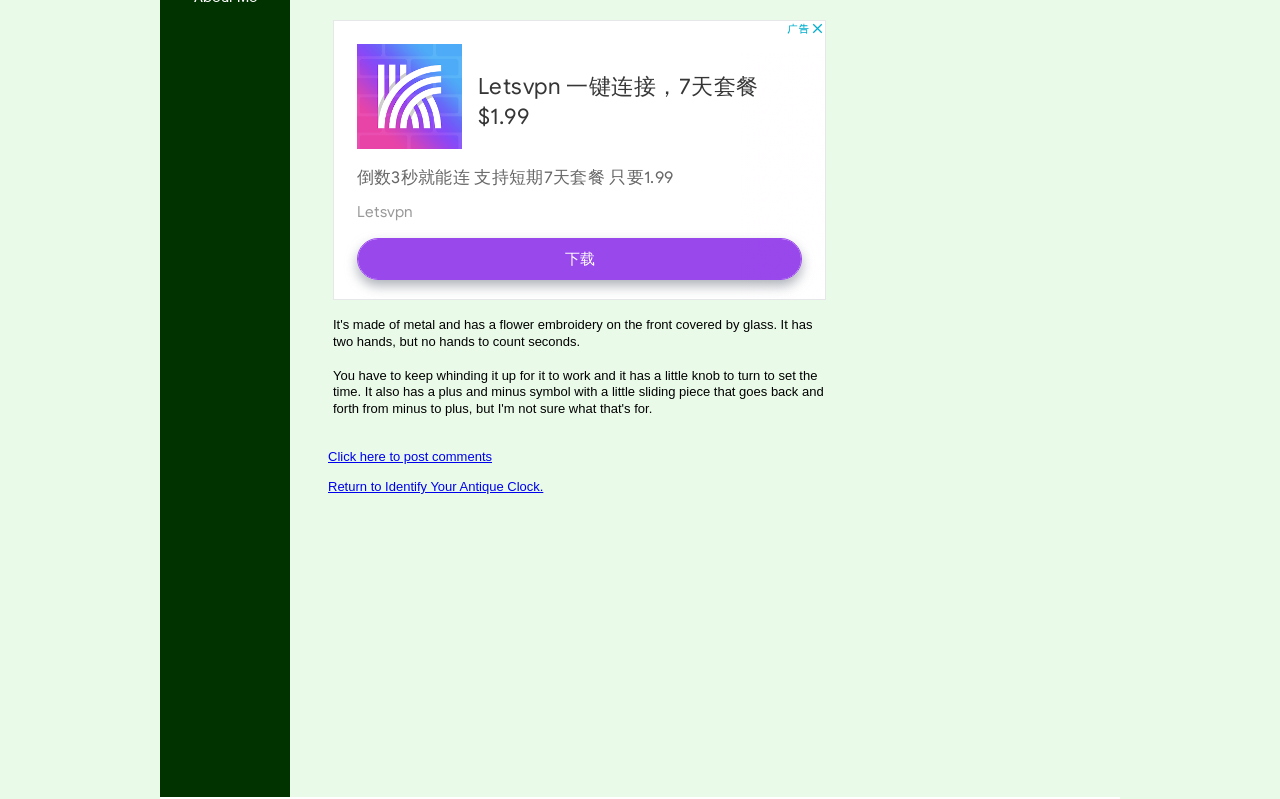Find the coordinates for the bounding box of the element with this description: "F. Pfeiffer".

None